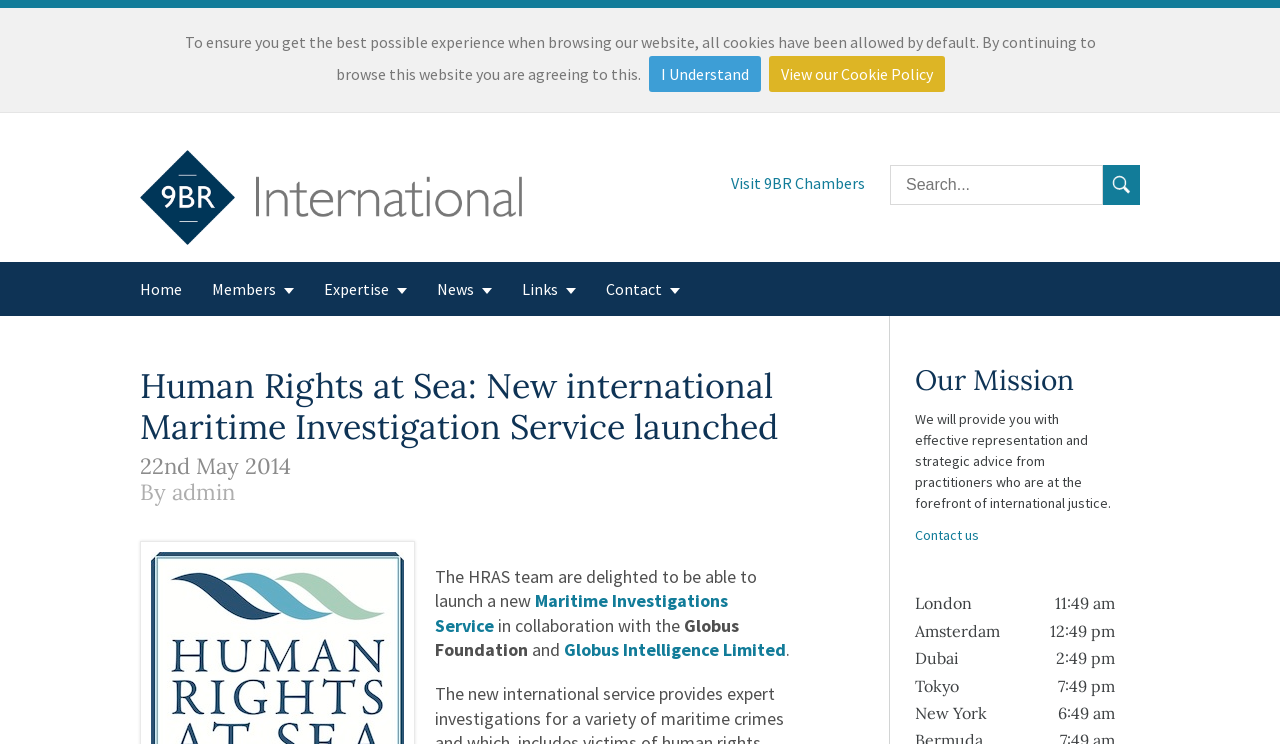Find the bounding box coordinates of the area to click in order to follow the instruction: "Read about Human Rights at Sea".

[0.109, 0.492, 0.617, 0.602]